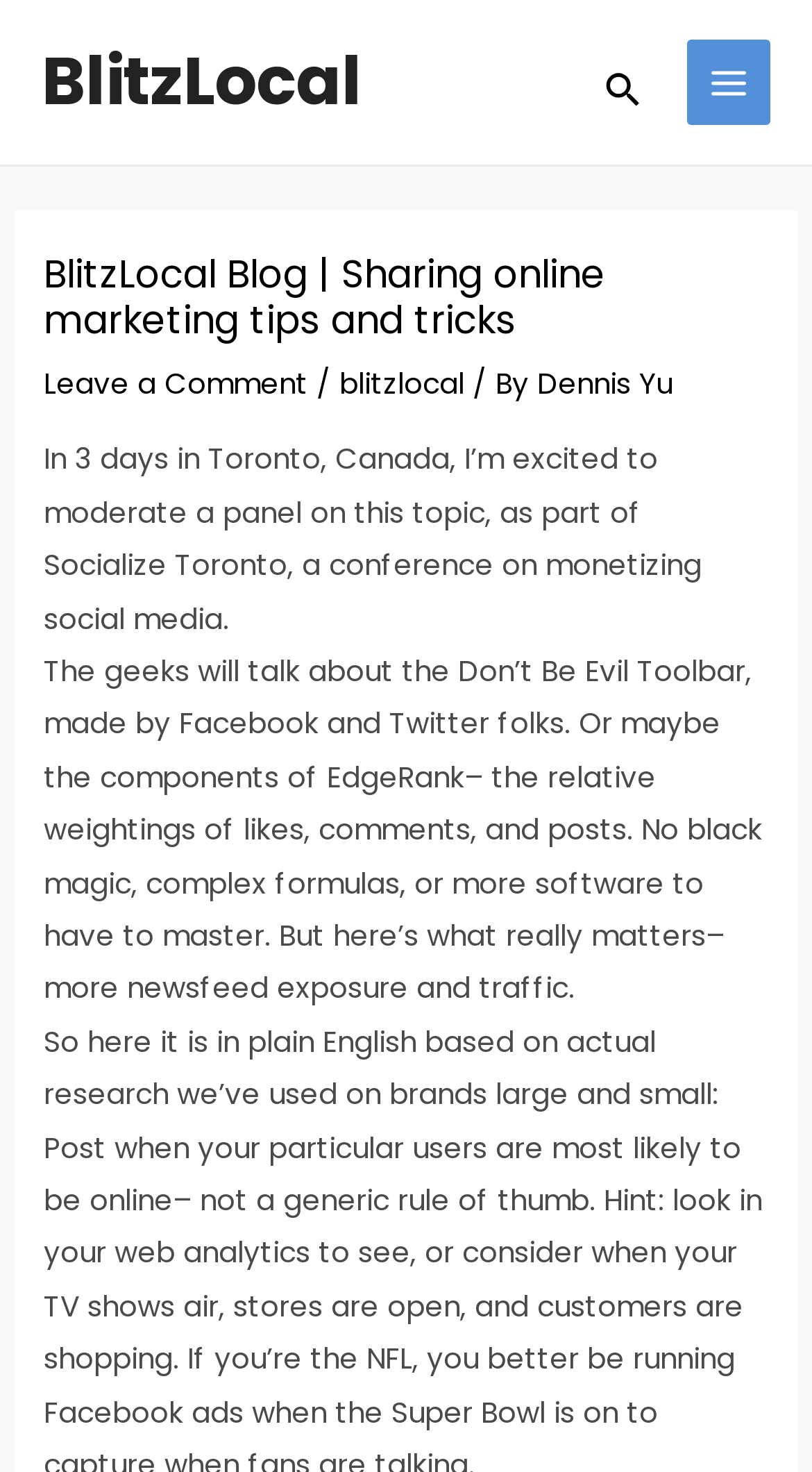Give the bounding box coordinates for this UI element: "Dennis Yu". The coordinates should be four float numbers between 0 and 1, arranged as [left, top, right, bottom].

[0.662, 0.247, 0.828, 0.274]